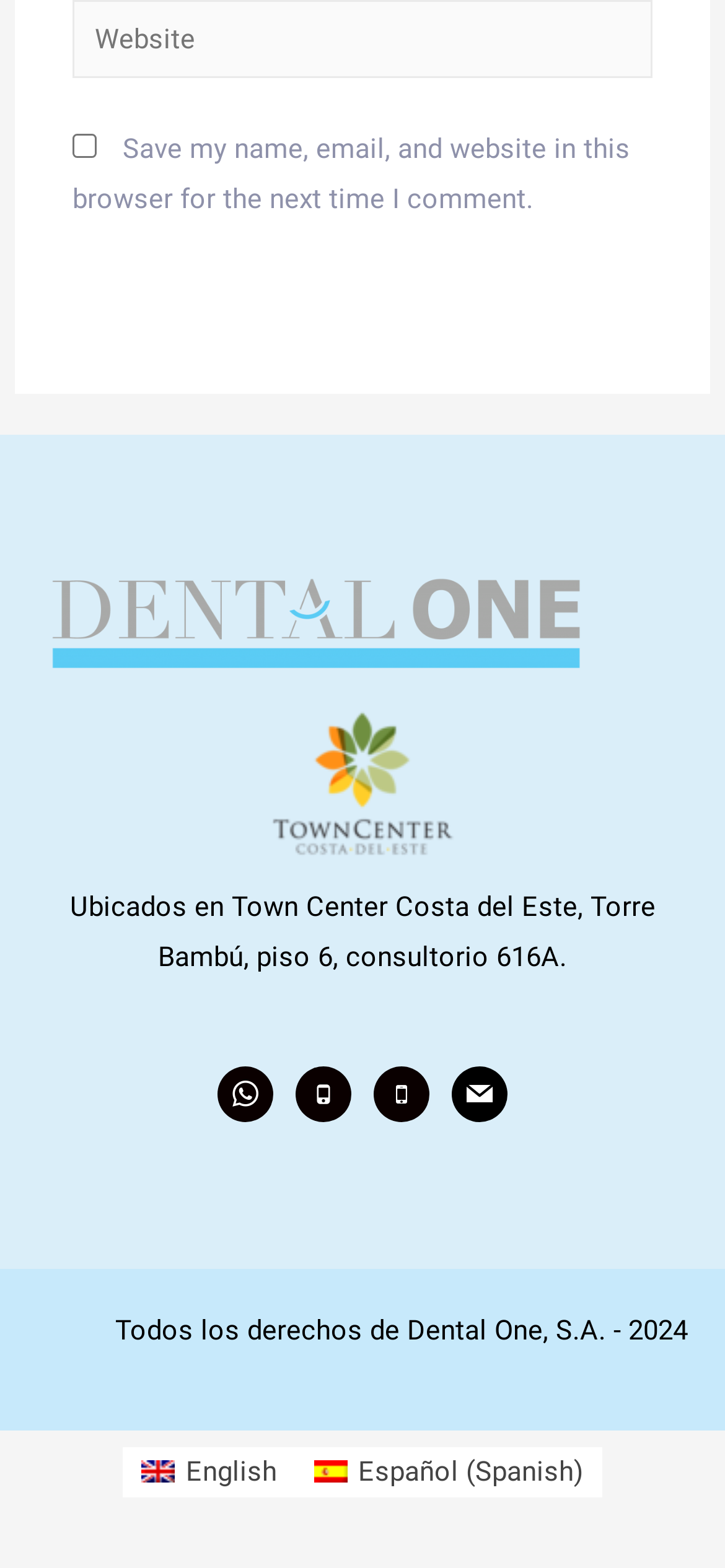Please identify the bounding box coordinates of the element's region that should be clicked to execute the following instruction: "Search for something". The bounding box coordinates must be four float numbers between 0 and 1, i.e., [left, top, right, bottom].

None